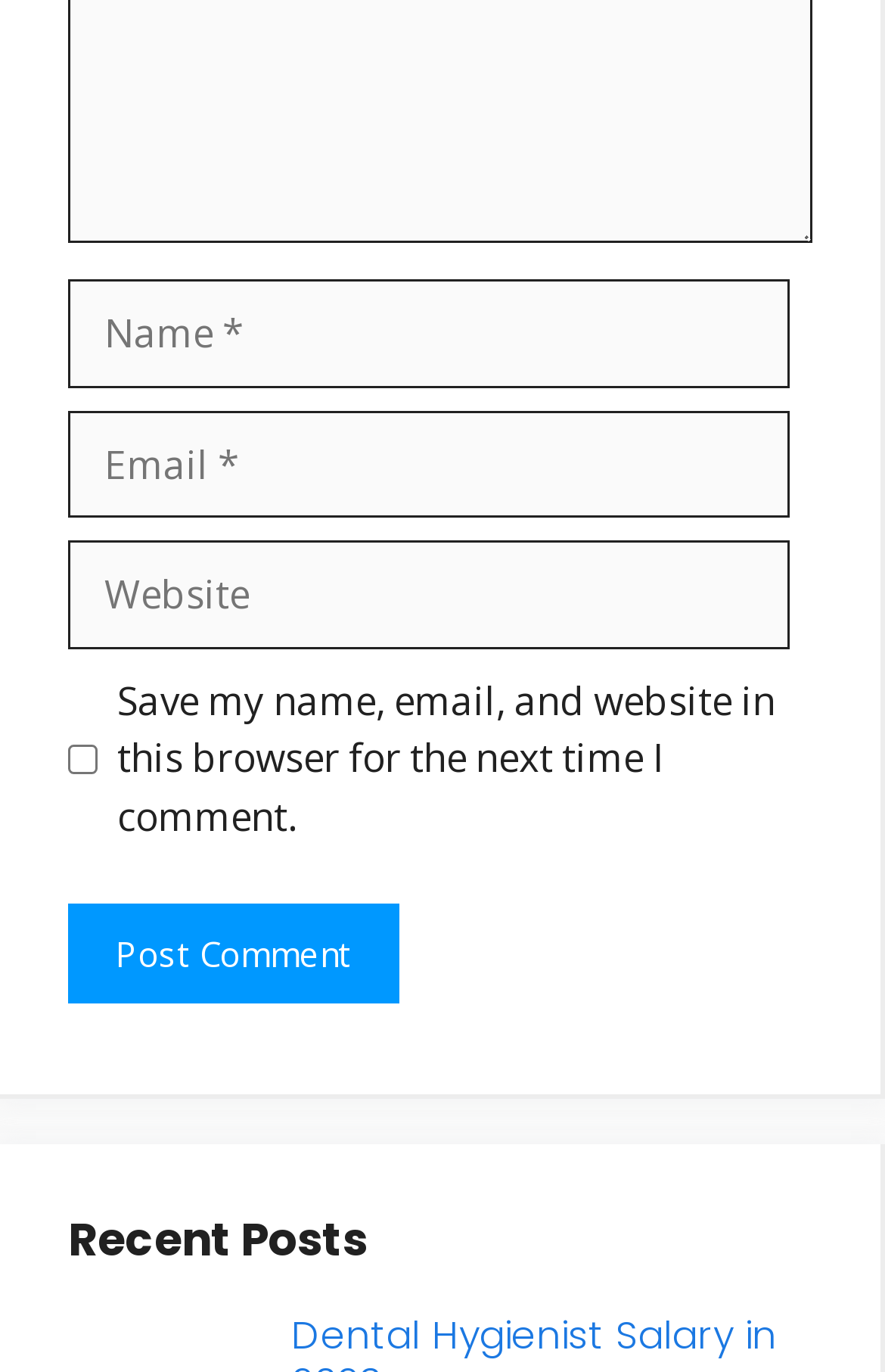Carefully observe the image and respond to the question with a detailed answer:
What is the button 'Post Comment' for?

The button is located below the textboxes and checkbox, and its label suggests that it is used to submit the user's comment after filling in the required information.